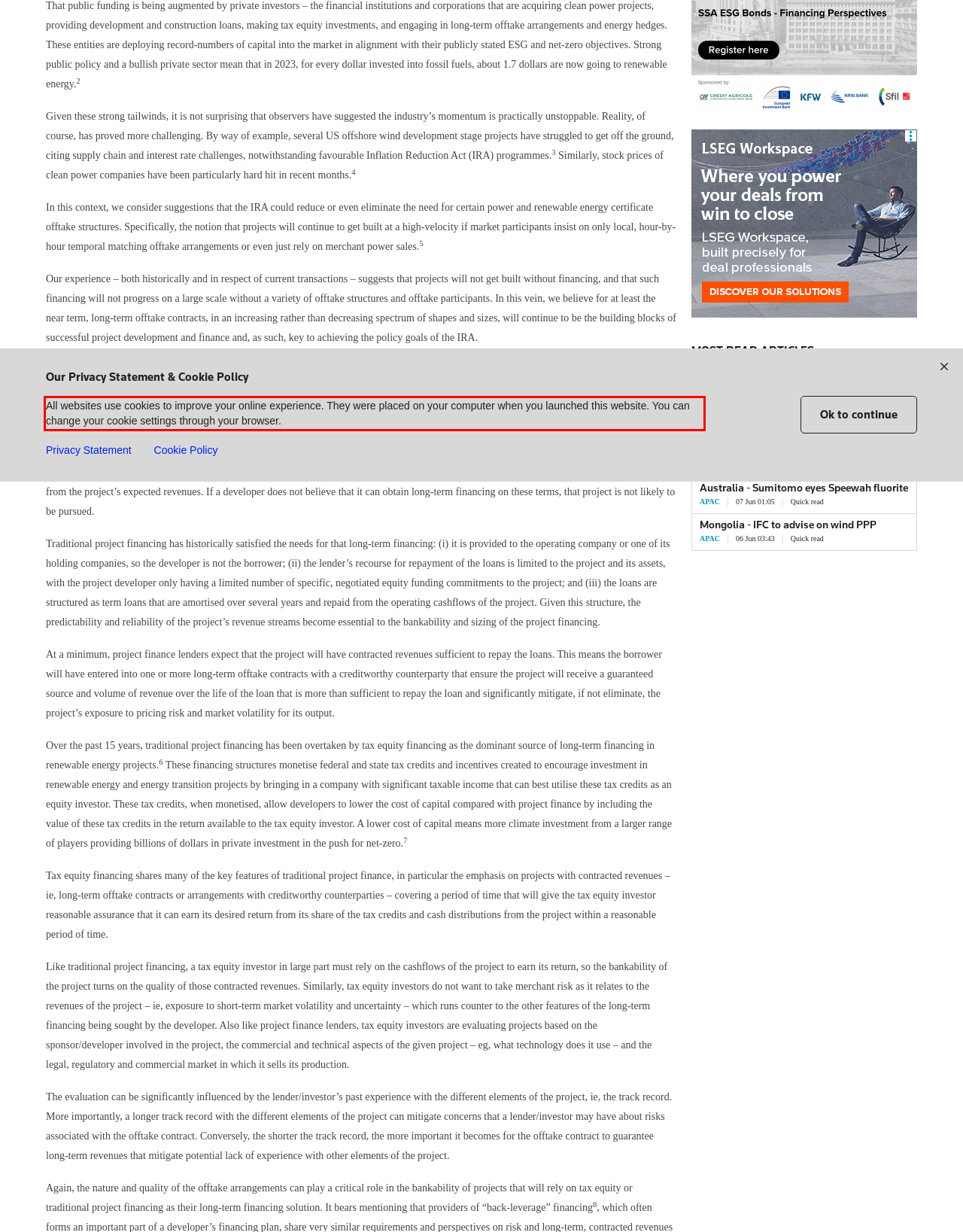Identify the text inside the red bounding box in the provided webpage screenshot and transcribe it.

All websites use cookies to improve your online experience. They were placed on your computer when you launched this website. You can change your cookie settings through your browser.